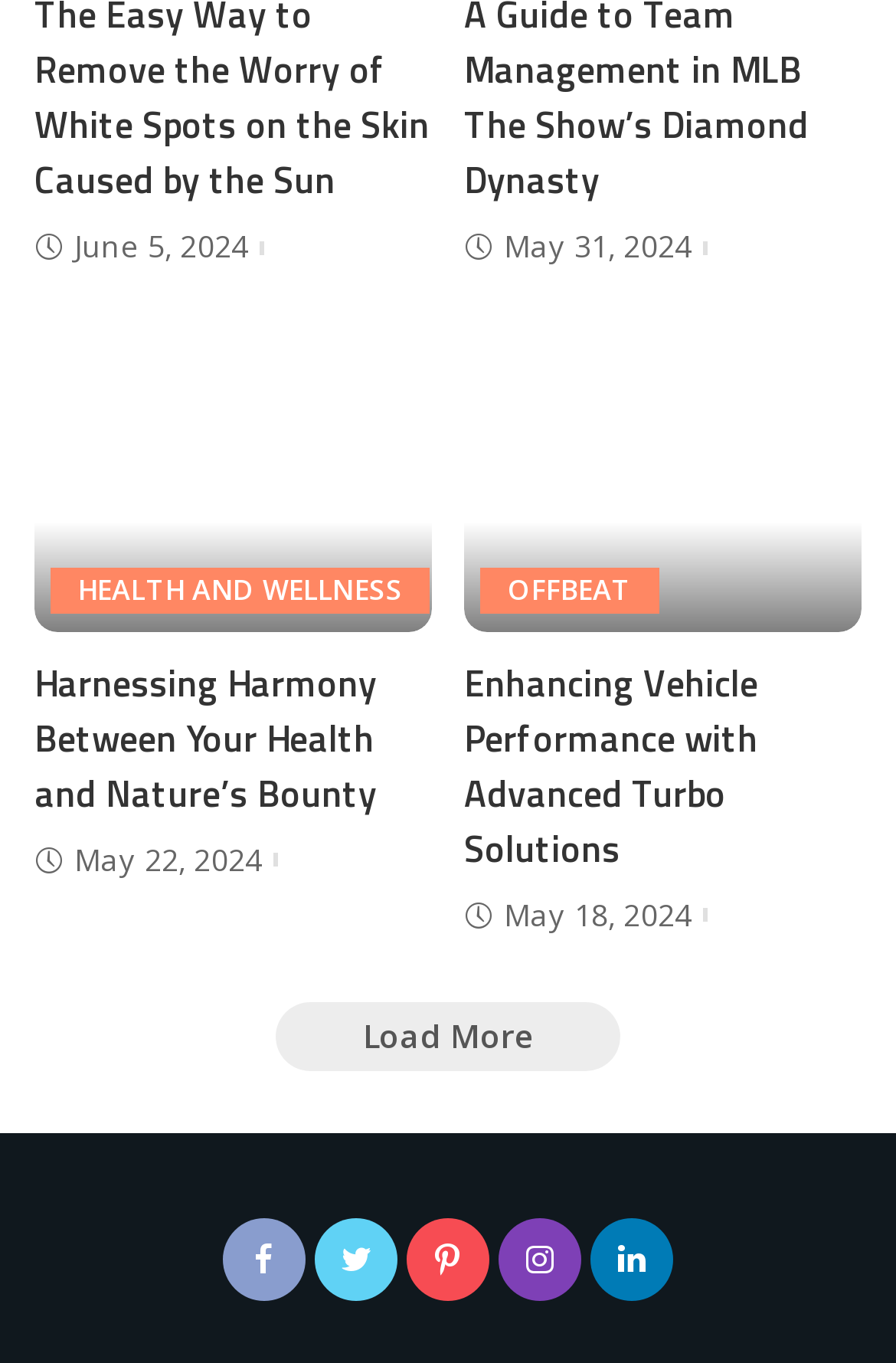What is the topic of the second article?
From the details in the image, provide a complete and detailed answer to the question.

The second article has a heading element with the text 'Enhancing Vehicle Performance with Advanced Turbo Solutions', which indicates that the topic of the article is related to vehicle performance.